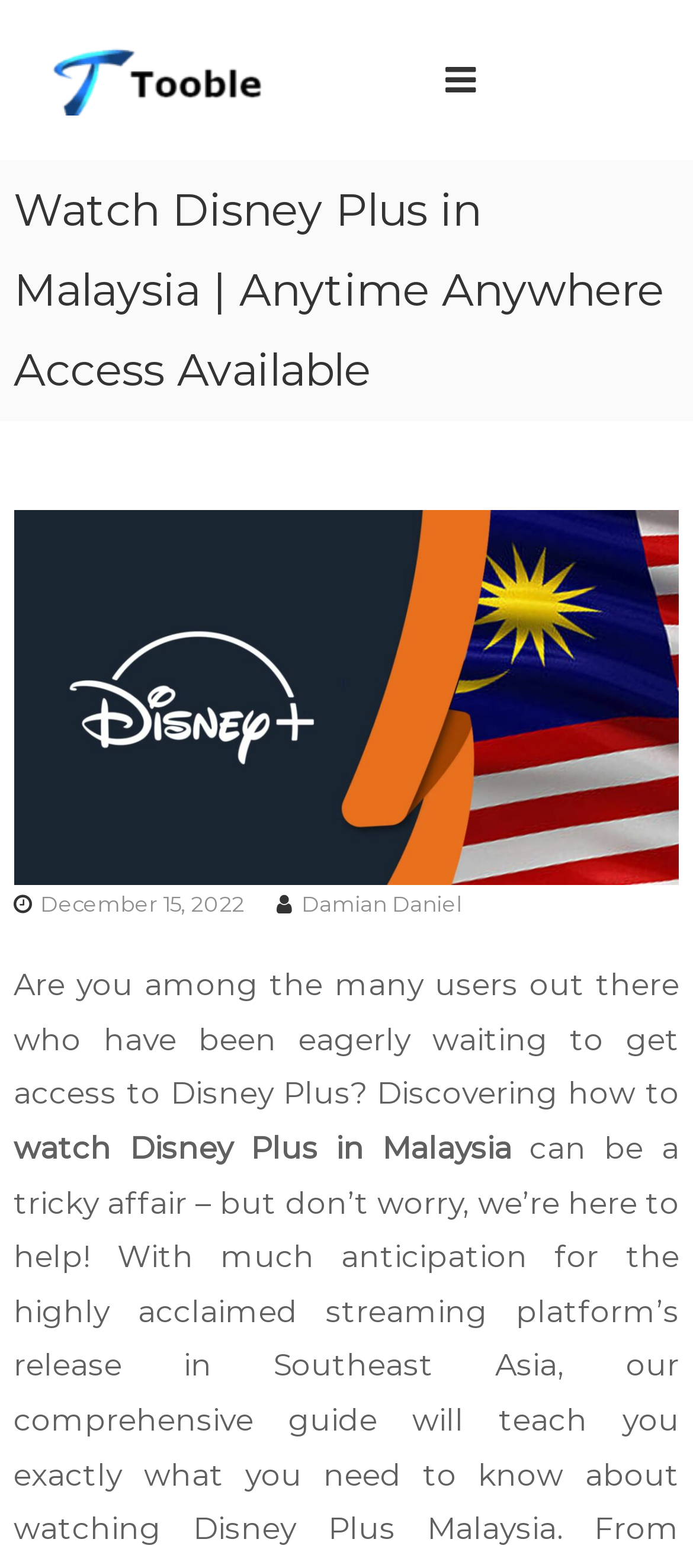Provide the bounding box coordinates for the UI element that is described as: "December 15, 2022October 20, 2023".

[0.058, 0.567, 0.353, 0.584]